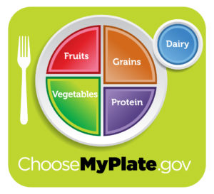Describe thoroughly the contents of the image.

The image features the "My Plate" nutrition guide, designed to illustrate balanced dietary choices. It is divided into four main sections: Fruits, Vegetables, Grains, and Protein, visually representing the recommended proportions for a healthy plate. The vibrant colors of each section emphasize the diversity of food groups, encouraging consumers to incorporate a variety of nutrients into their meals. Additionally, a small circle labeled "Dairy" is included, suggesting the importance of including dairy products in a balanced diet. The graphic is framed in a lively green background, complemented by a fork icon, reinforcing the concept of healthy eating. This visual aid promotes the principles highlighted in dietary guidelines, aiming to foster informed and balanced food choices for a healthier lifestyle.